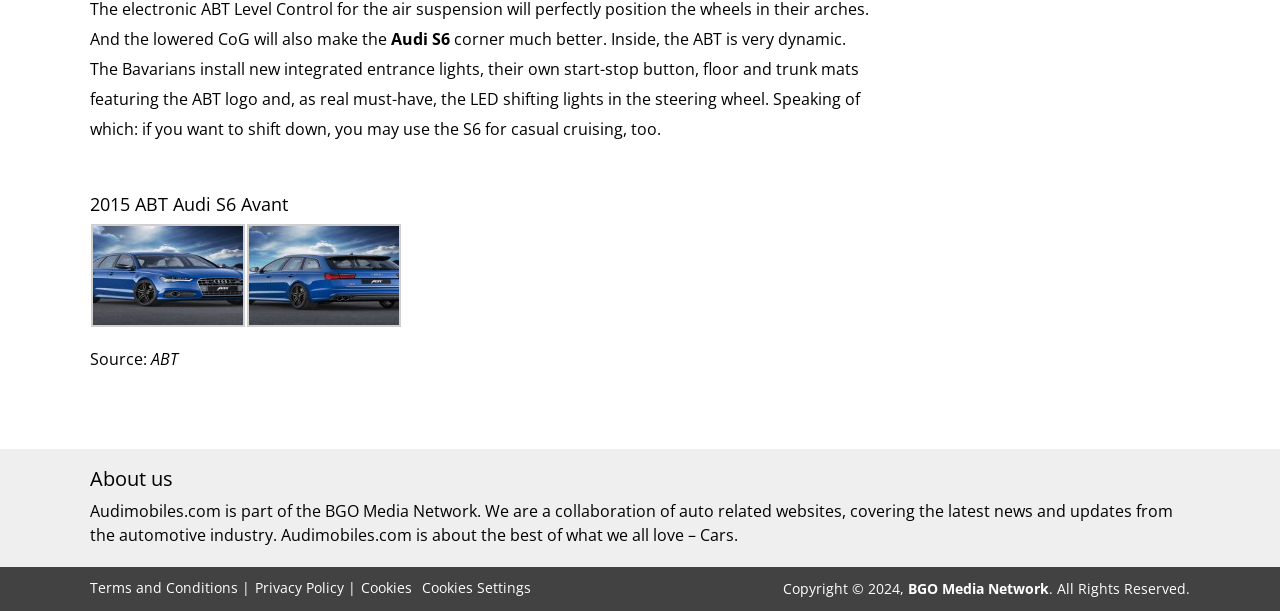What is the name of the network that owns the website?
Please use the image to deliver a detailed and complete answer.

The name of the network that owns the website is BGO Media Network, which is mentioned in the StaticText elements with IDs 43 and 52, 'BGO Media Network'.